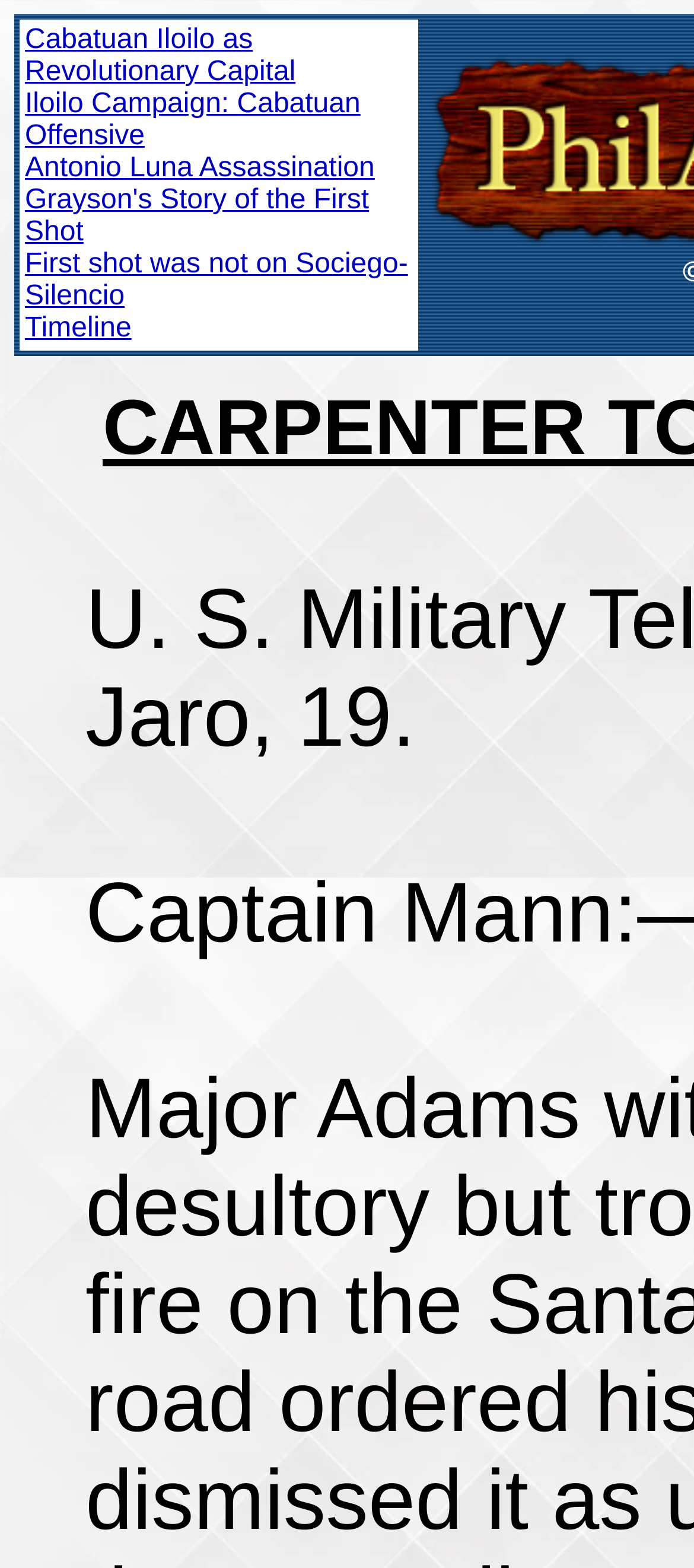Based on the element description Cabatuan Iloilo as Revolutionary Capital, identify the bounding box coordinates for the UI element. The coordinates should be in the format (top-left x, top-left y, bottom-right x, bottom-right y) and within the 0 to 1 range.

[0.036, 0.016, 0.426, 0.056]